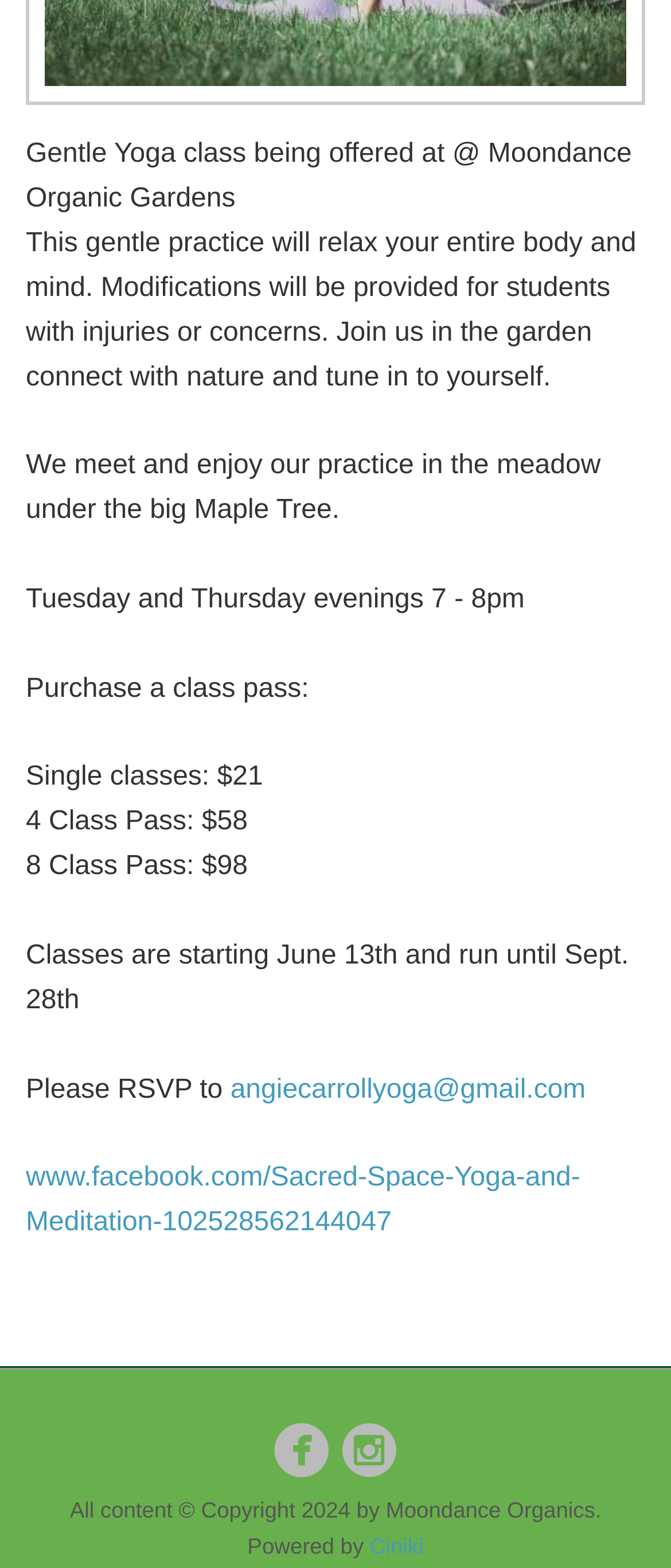Using the elements shown in the image, answer the question comprehensively: How can I RSVP for the yoga class?

The RSVP information is mentioned in the static text element, which says 'Please RSVP to', and the email address is provided as a link element.